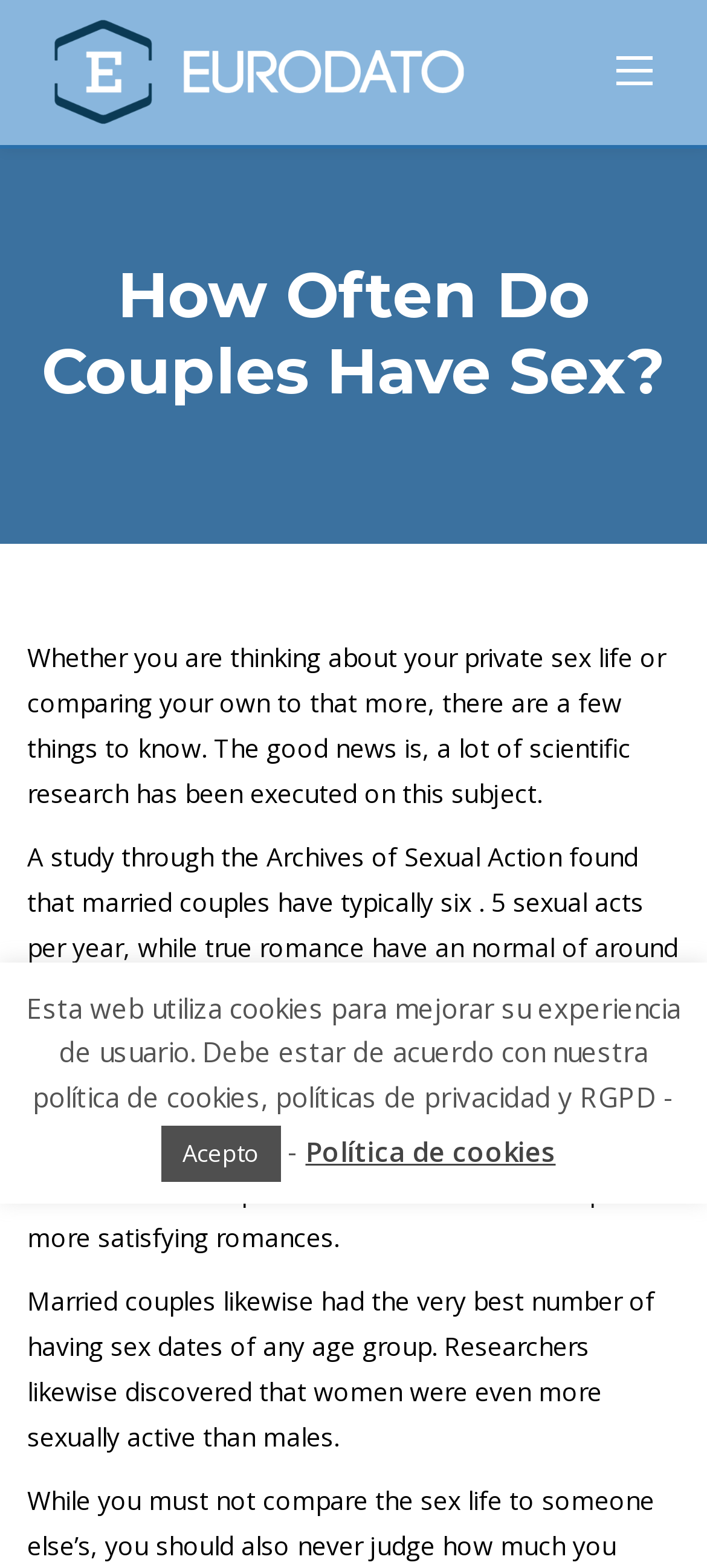Illustrate the webpage with a detailed description.

The webpage appears to be an article discussing the frequency of sexual activity among couples. At the top left of the page, there is a link to the website "Eurodato" and a navigation menu for the site. Below this, there is a heading that reads "How Often Do Couples Have Sex?" which spans almost the entire width of the page.

Underneath the heading, there are four paragraphs of text that provide information on the topic. The first paragraph introduces the idea that there is scientific research on the subject of sexual activity among couples. The second paragraph cites a study that found married couples have an average of 6.5 sexual acts per year, while romantic couples have an average of around 5.5. The third paragraph highlights the finding that sex is associated with good mood, and that couples who have regular sex report more satisfying relationships. The fourth paragraph notes that married couples have the highest number of sexual encounters of any age group, and that women are more sexually active than men.

At the bottom of the page, there is a notification about the website's use of cookies, which requires the user's agreement. There is a button to accept the policy, as well as a link to the website's cookie policy.